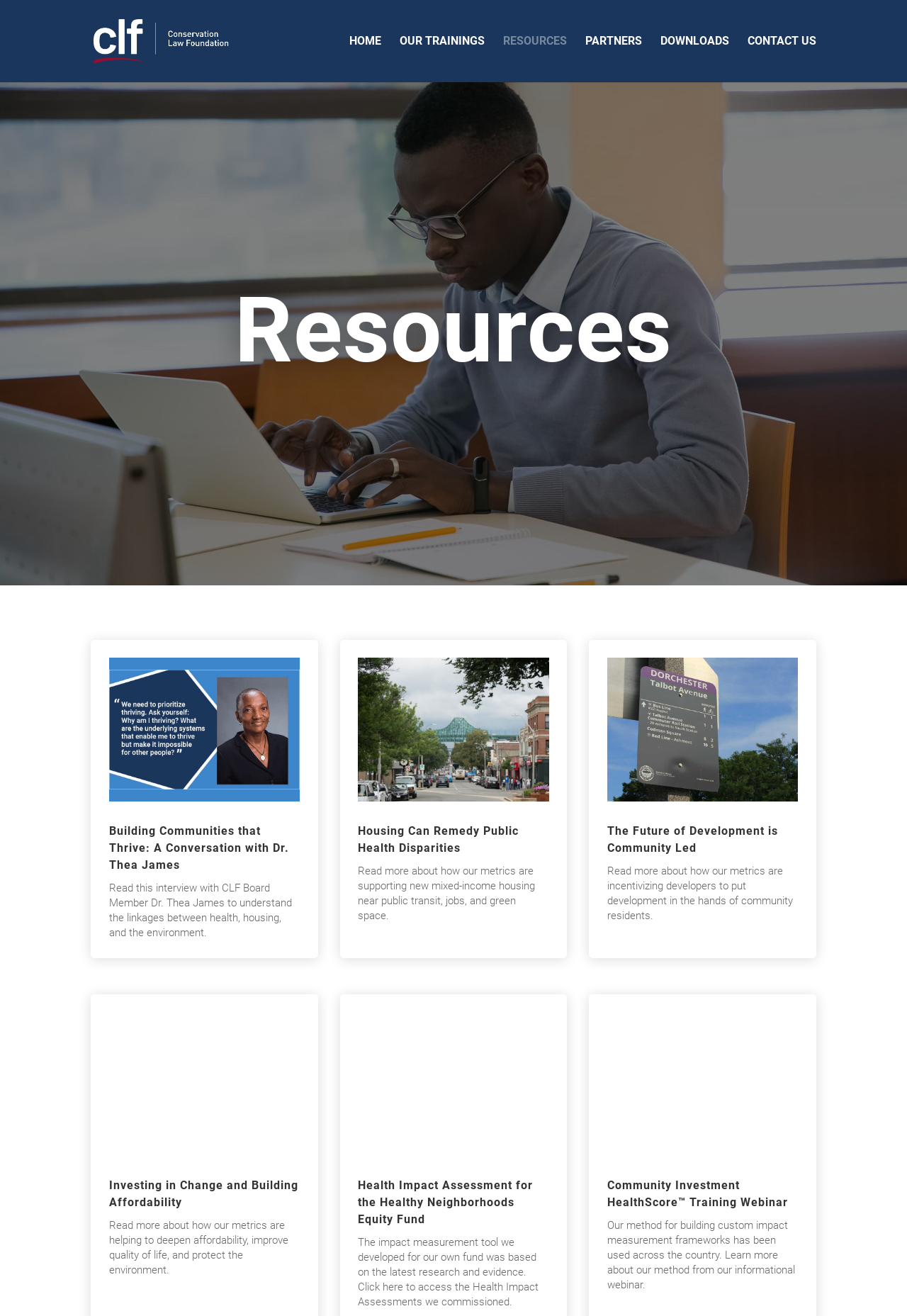Find the bounding box coordinates of the area to click in order to follow the instruction: "Click on the link to read about Demon Slayer: Kimetsu no Yaiba".

None